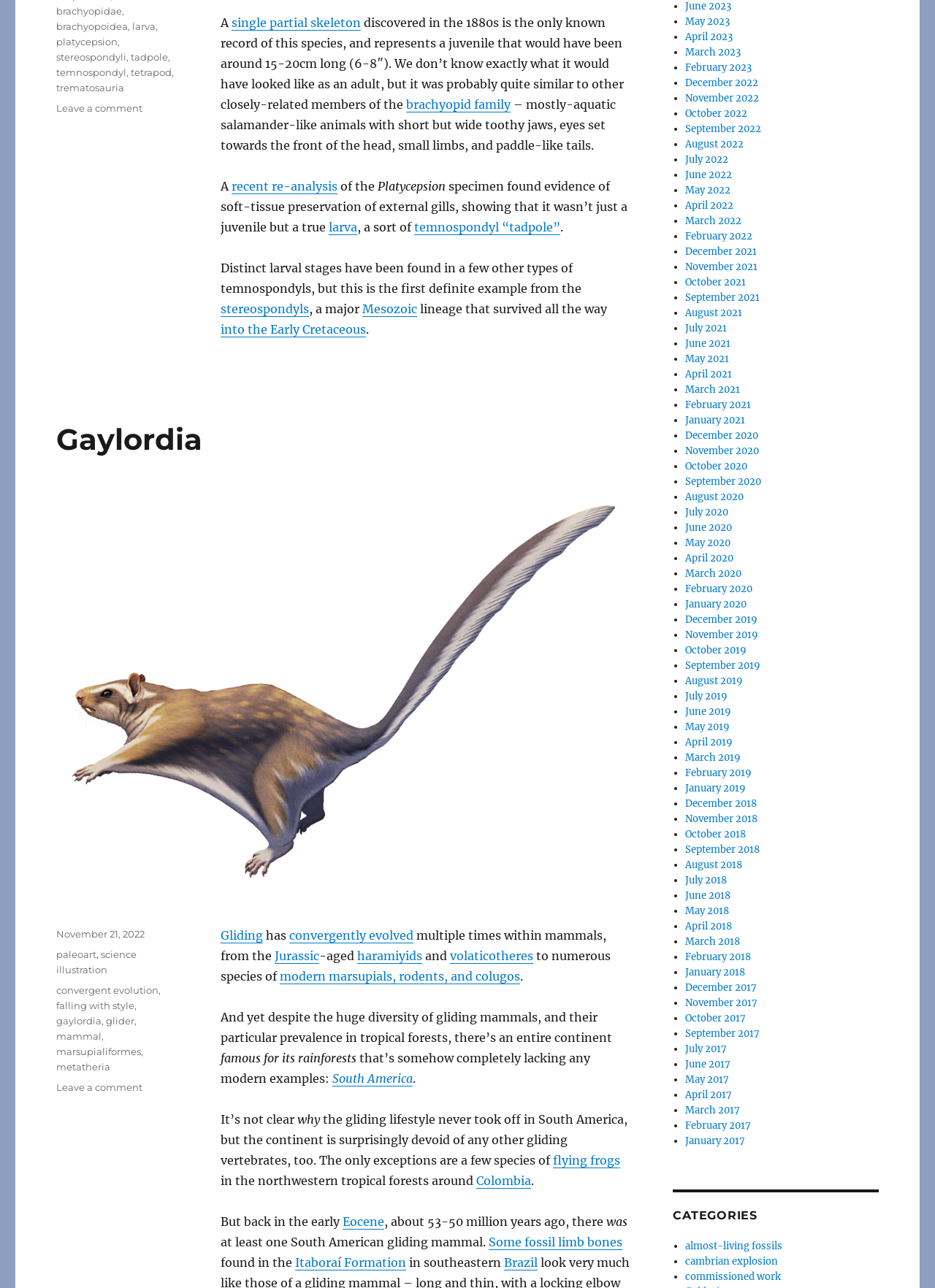Find the bounding box coordinates of the element to click in order to complete the given instruction: "Read more about 'South America'."

[0.356, 0.832, 0.442, 0.843]